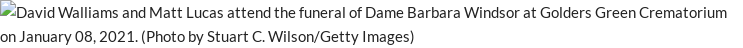Answer the following query concisely with a single word or phrase:
What is the name of the actress who passed away?

Dame Barbara Windsor